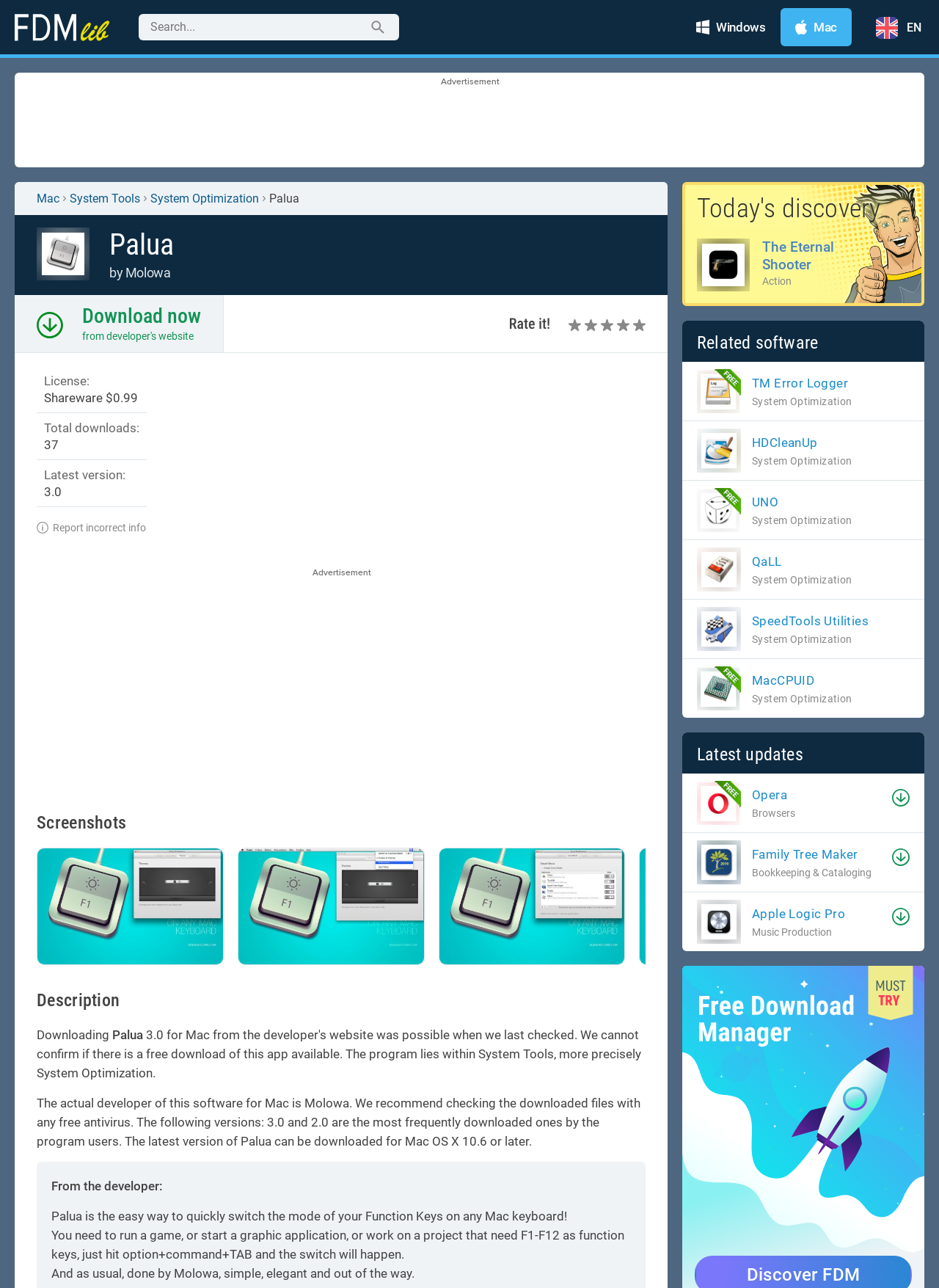Please identify the coordinates of the bounding box for the clickable region that will accomplish this instruction: "learn about products and services".

None